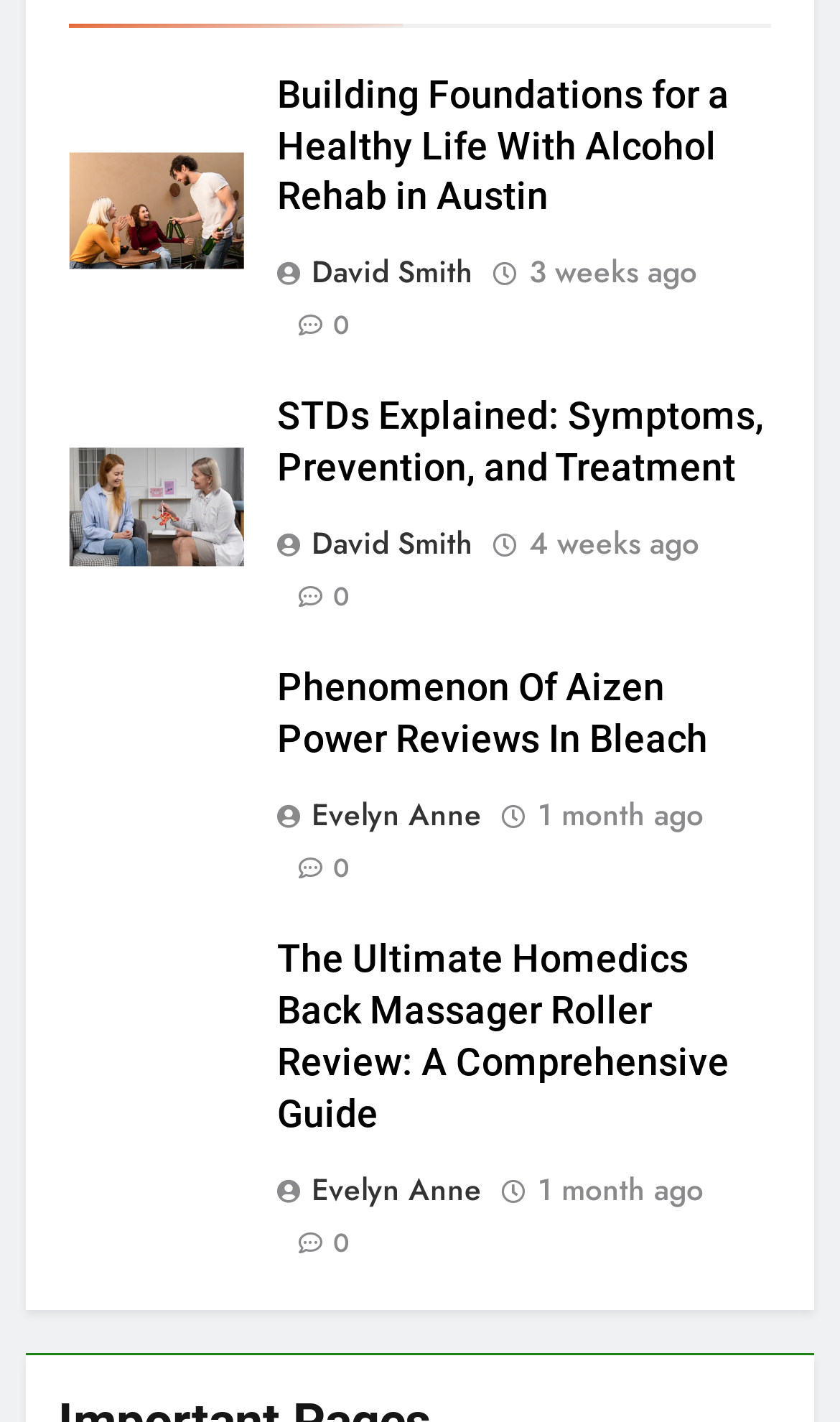How many articles are on this webpage?
Respond with a short answer, either a single word or a phrase, based on the image.

4